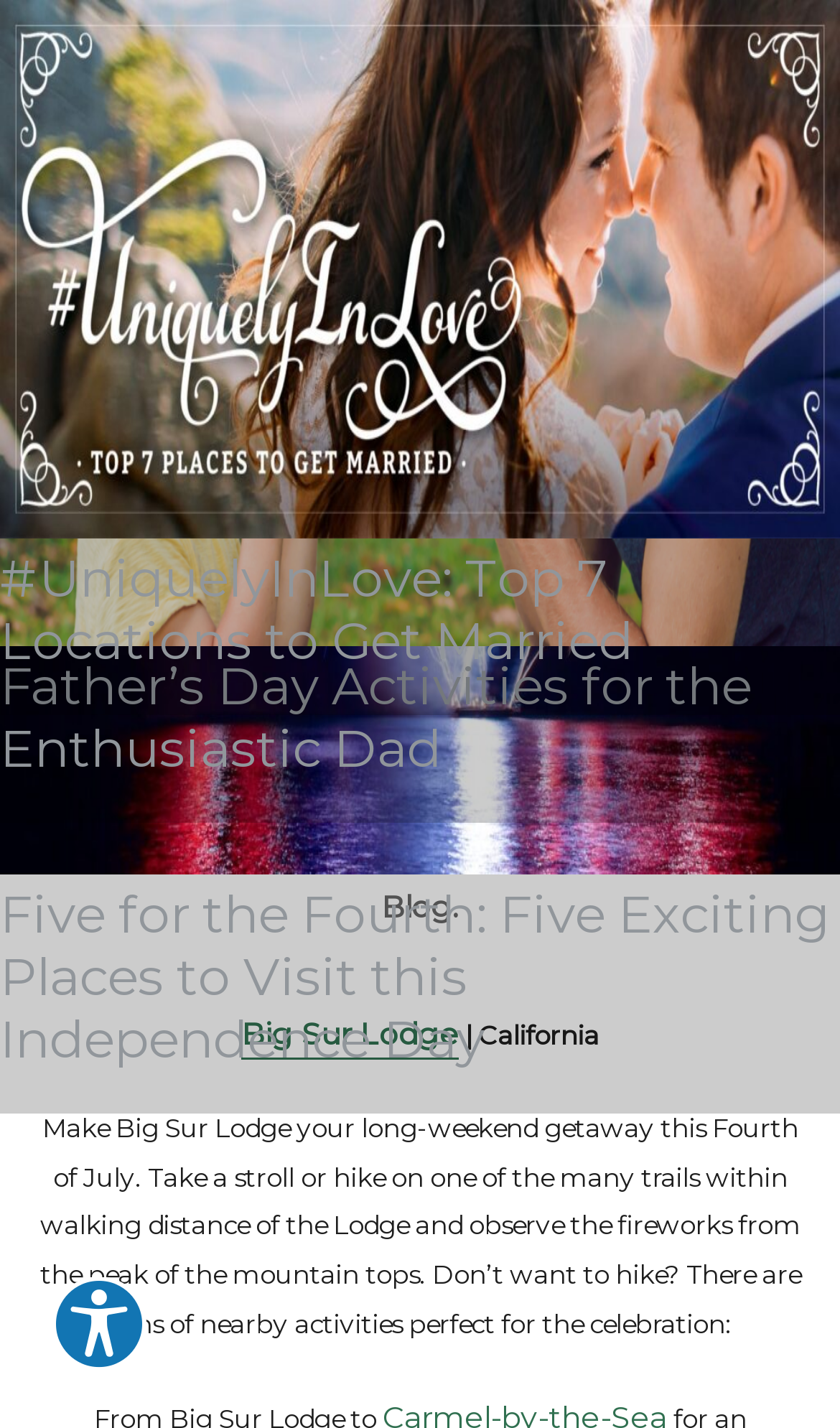Bounding box coordinates should be provided in the format (top-left x, top-left y, bottom-right x, bottom-right y) with all values between 0 and 1. Identify the bounding box for this UI element: Explore your accessibility options

[0.062, 0.894, 0.174, 0.961]